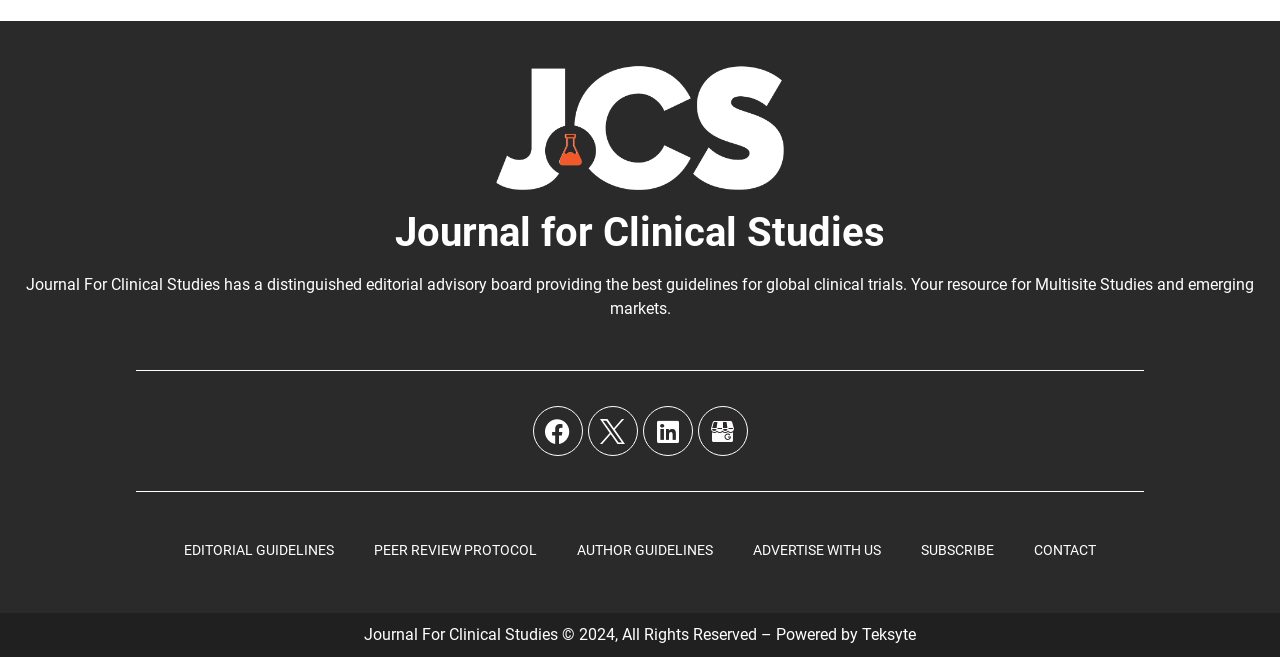What is the purpose of the journal?
Respond with a short answer, either a single word or a phrase, based on the image.

Global clinical trials